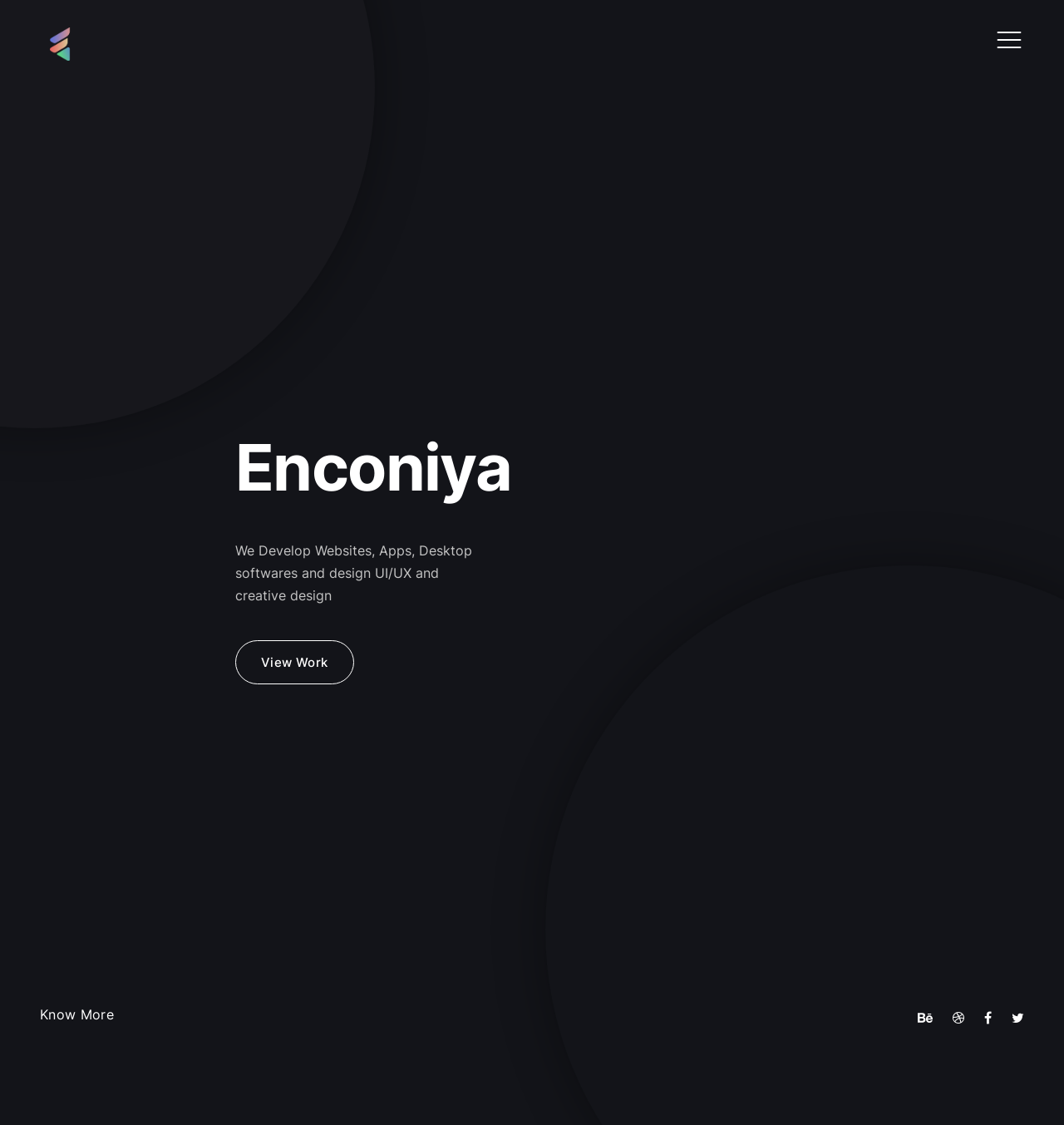Please provide a comprehensive answer to the question below using the information from the image: What services does Enconiya provide?

According to the webpage, Enconiya provides services such as developing websites, apps, desktop softwares, and designing UI/UX and creative design, which is mentioned in the static text below the company name.